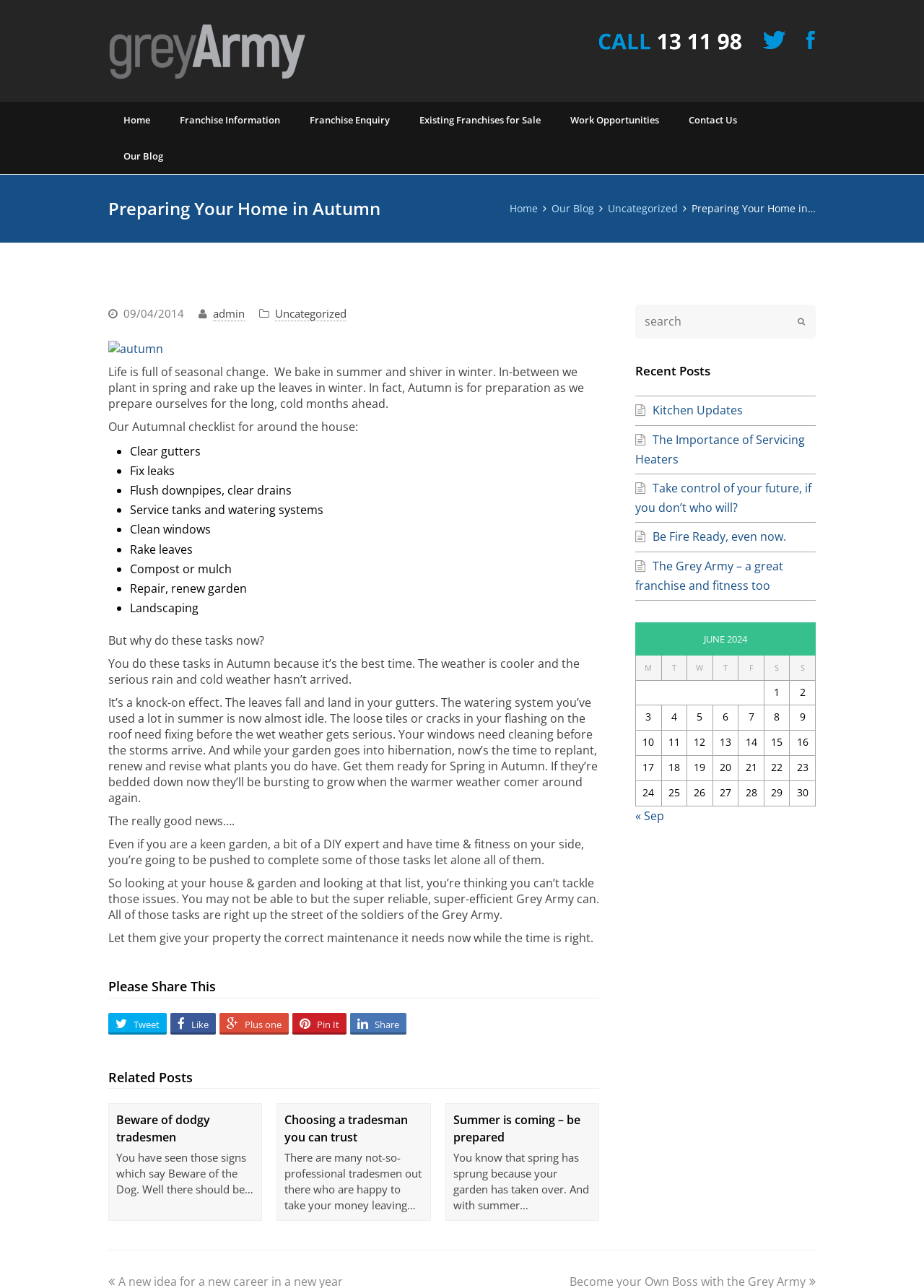Specify the bounding box coordinates of the element's area that should be clicked to execute the given instruction: "Click on the 'Related Posts' section". The coordinates should be four float numbers between 0 and 1, i.e., [left, top, right, bottom].

[0.117, 0.829, 0.209, 0.843]